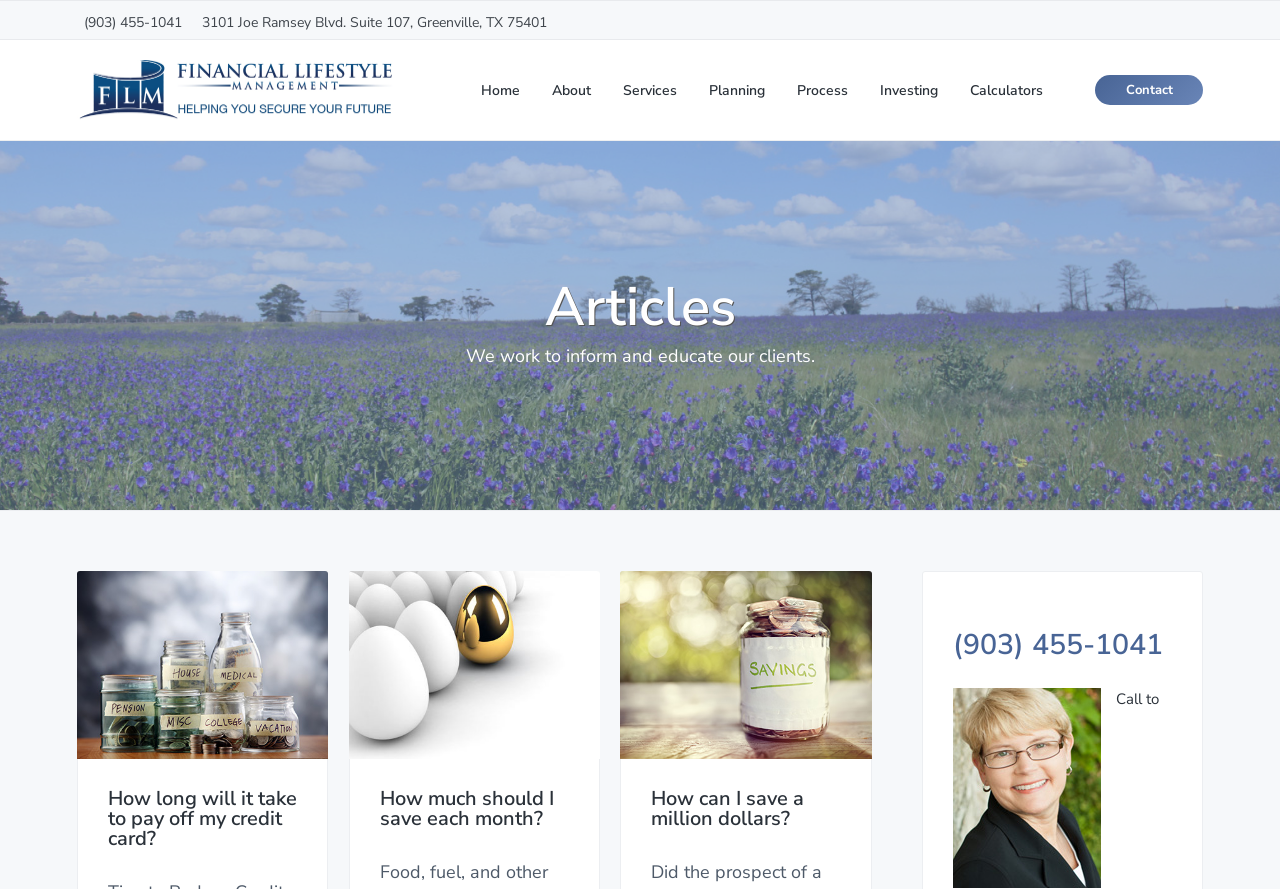Can you find the bounding box coordinates for the element that needs to be clicked to execute this instruction: "Read the 'How long will it take to pay off my credit card?' article"? The coordinates should be given as four float numbers between 0 and 1, i.e., [left, top, right, bottom].

[0.084, 0.888, 0.232, 0.956]